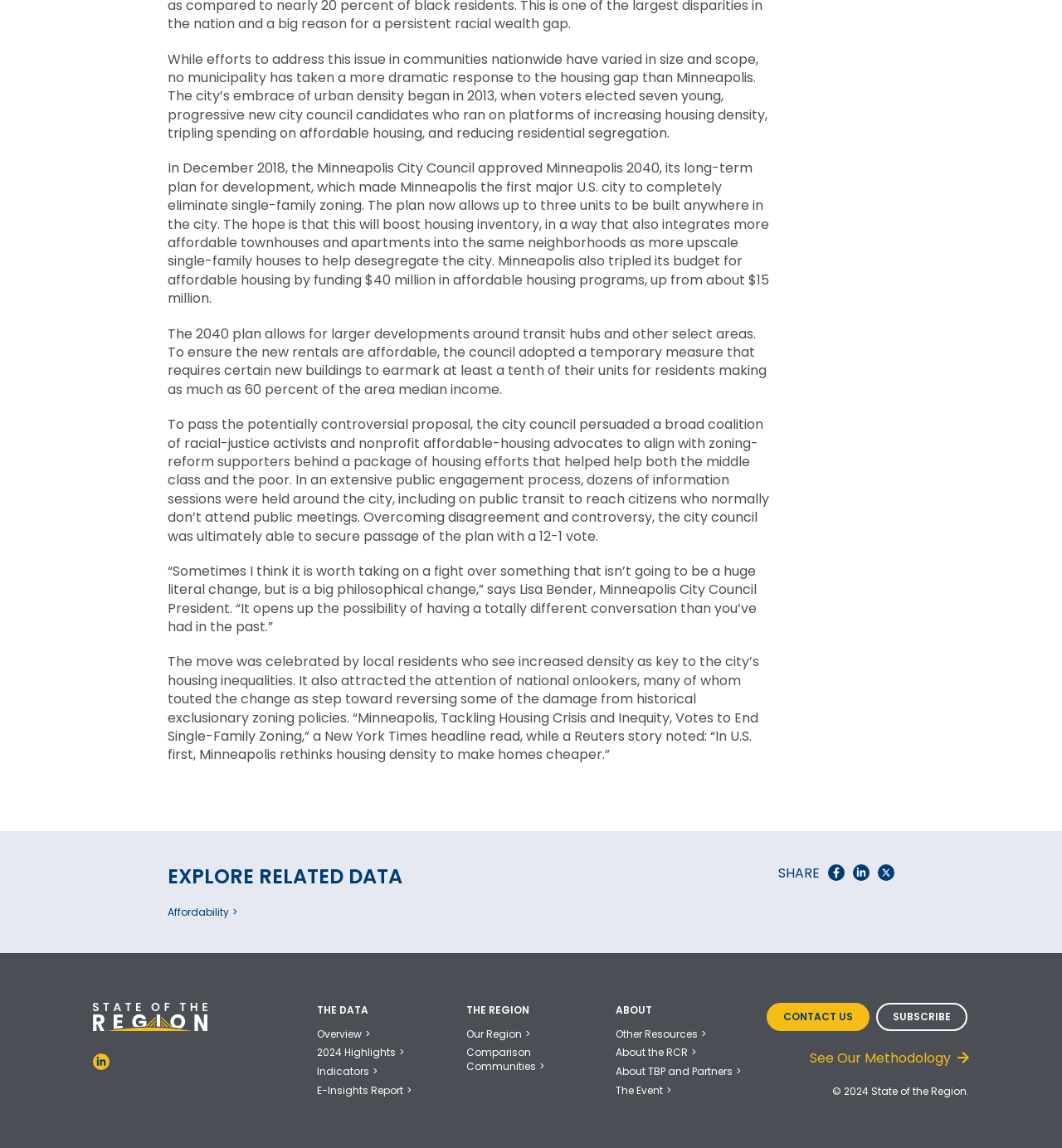Please use the details from the image to answer the following question comprehensively:
What is the name of the plan mentioned in the webpage?

The webpage mentions a plan called Minneapolis 2040, which is a long-term plan for development that aims to increase housing inventory and affordability in the city.